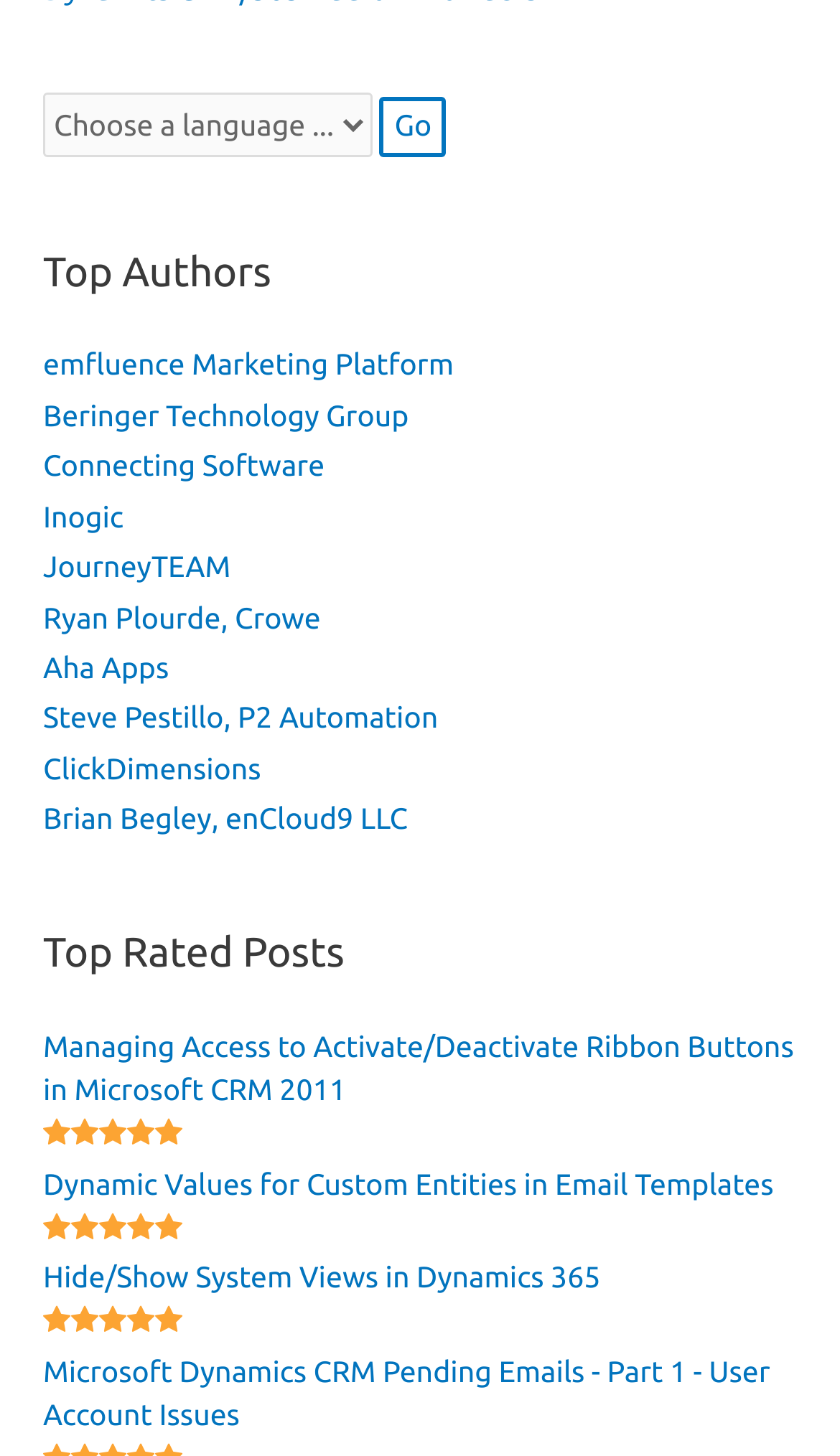Please find the bounding box coordinates of the element that you should click to achieve the following instruction: "select an option from the combobox". The coordinates should be presented as four float numbers between 0 and 1: [left, top, right, bottom].

[0.051, 0.064, 0.444, 0.108]